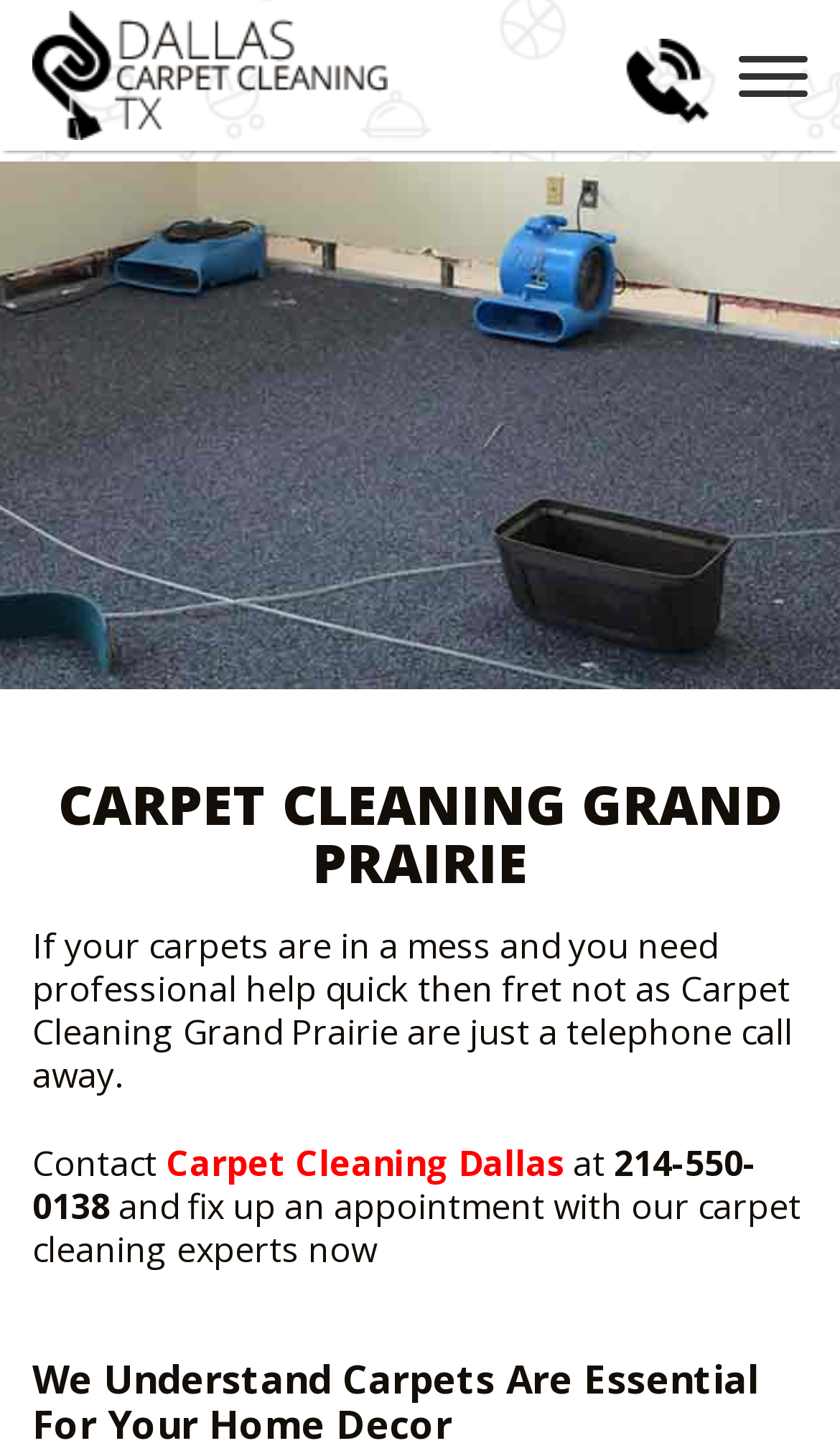Give the bounding box coordinates for the element described by: "FREE PRICE ESTIMATE".

[0.164, 0.409, 0.836, 0.464]